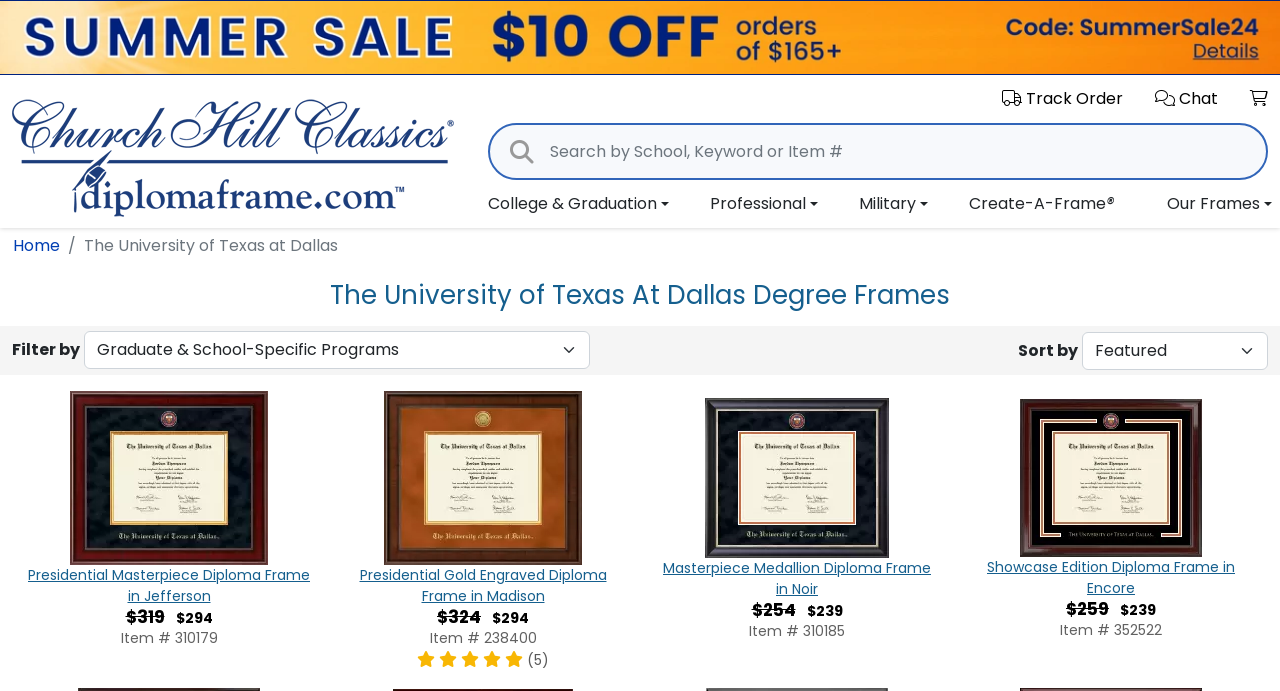Give a succinct answer to this question in a single word or phrase: 
How many diploma frame options are displayed on this webpage?

4